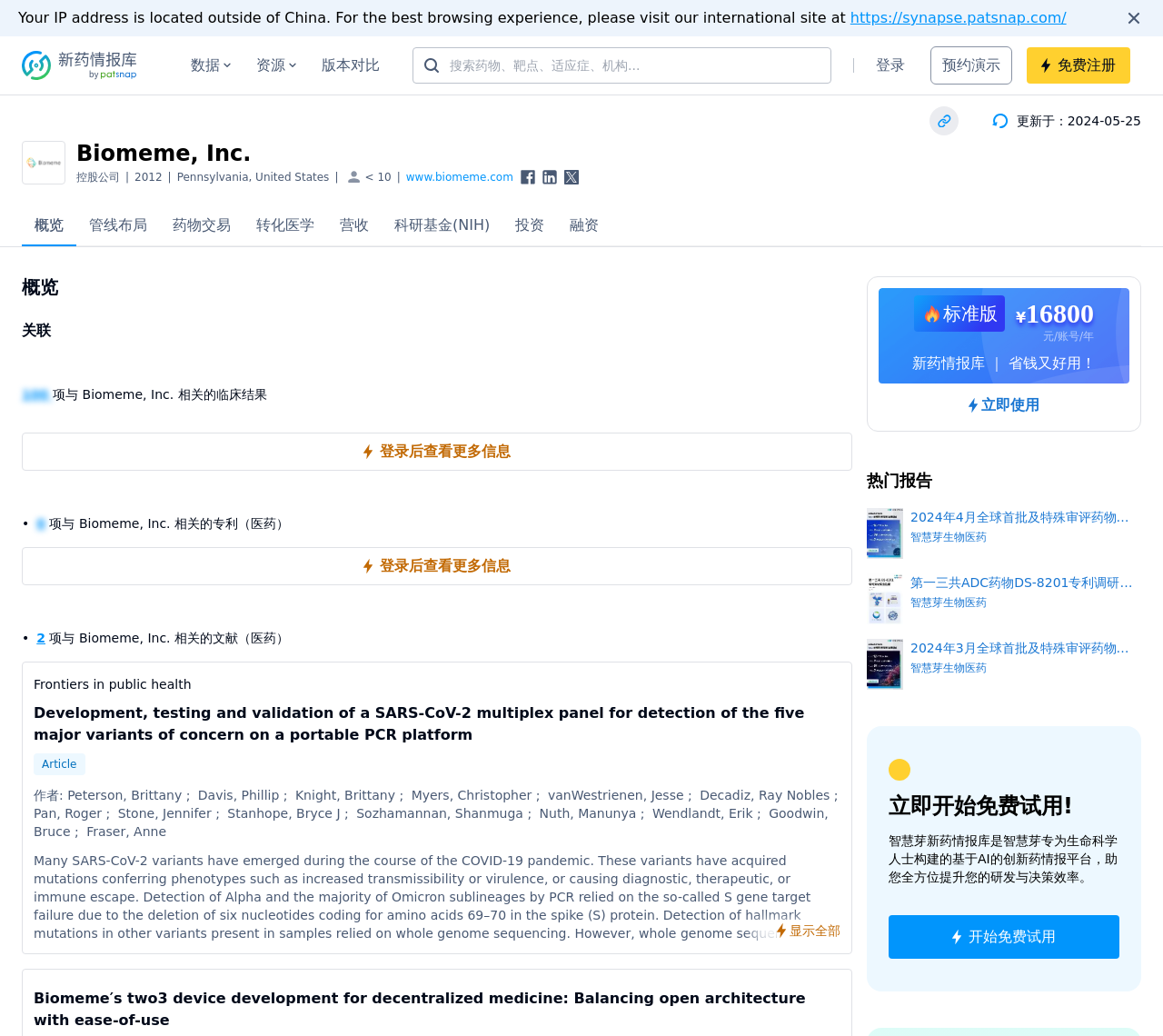Find the bounding box coordinates corresponding to the UI element with the description: "药物交易". The coordinates should be formatted as [left, top, right, bottom], with values as floats between 0 and 1.

[0.148, 0.209, 0.198, 0.226]